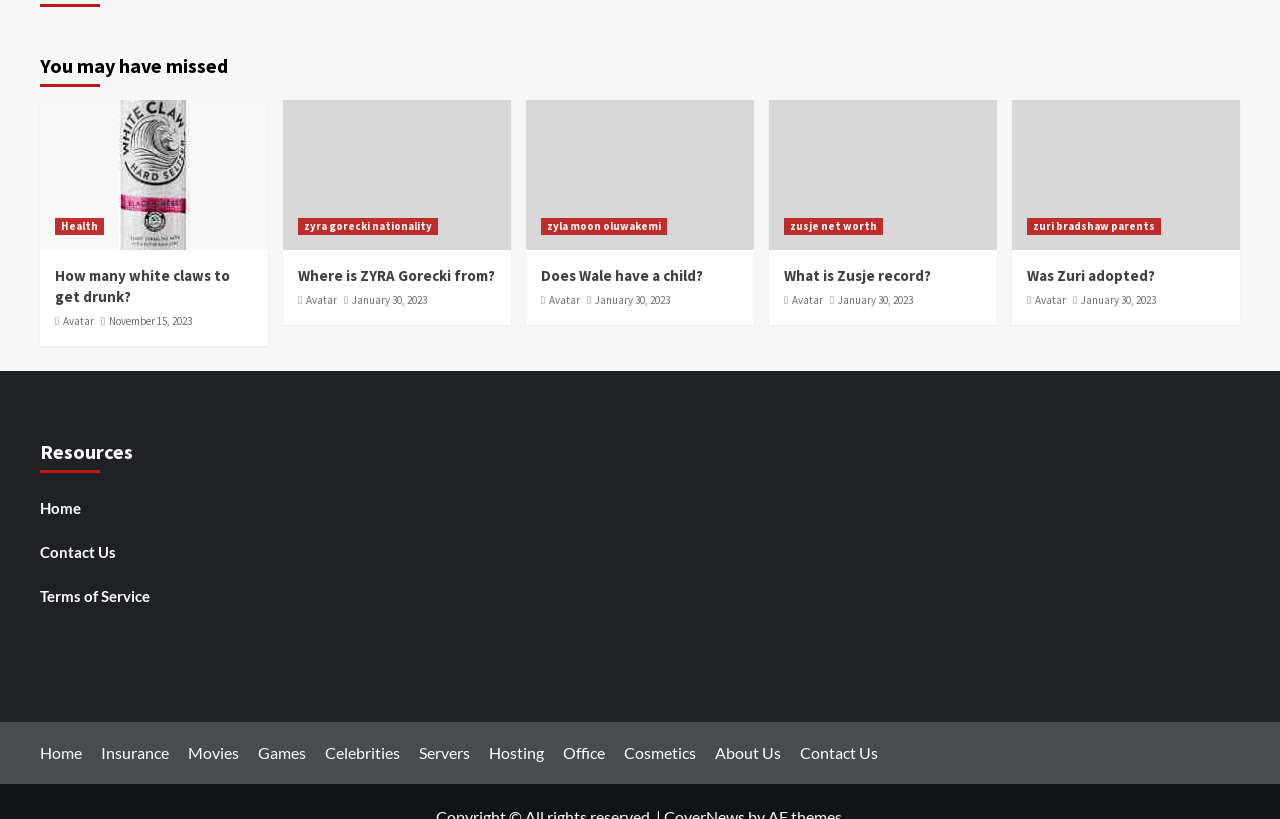Please use the details from the image to answer the following question comprehensively:
What is the purpose of the 'Resources' section?

The 'Resources' section is located at the bottom of the webpage and has a heading with the same title. It provides links to other pages, including 'Home', 'Contact Us', 'Terms of Service', and others. These links are likely to be useful resources for users who want to access other parts of the website.